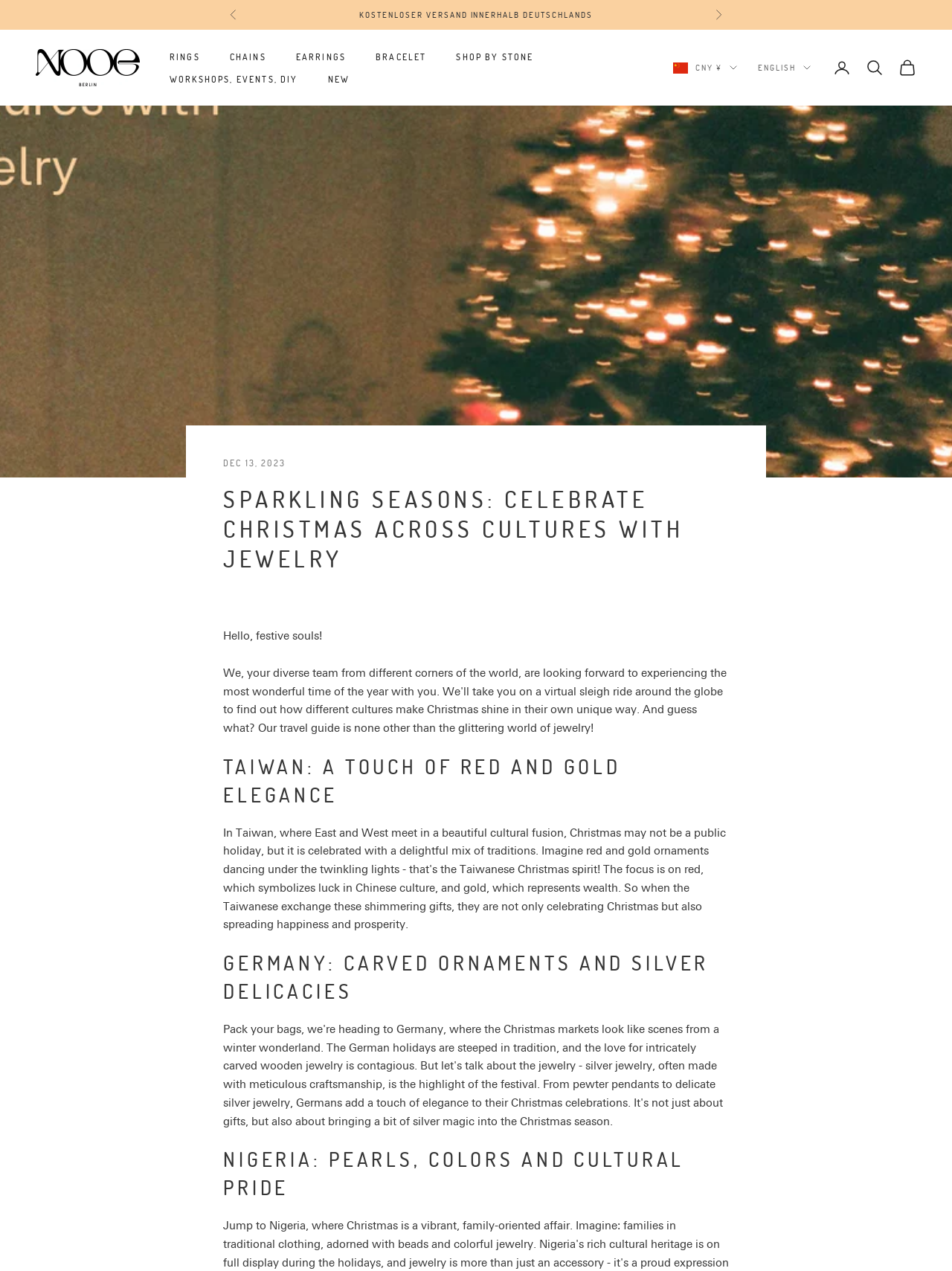How many country options are available in the secondary navigation?
Please provide a single word or phrase as your answer based on the screenshot.

1